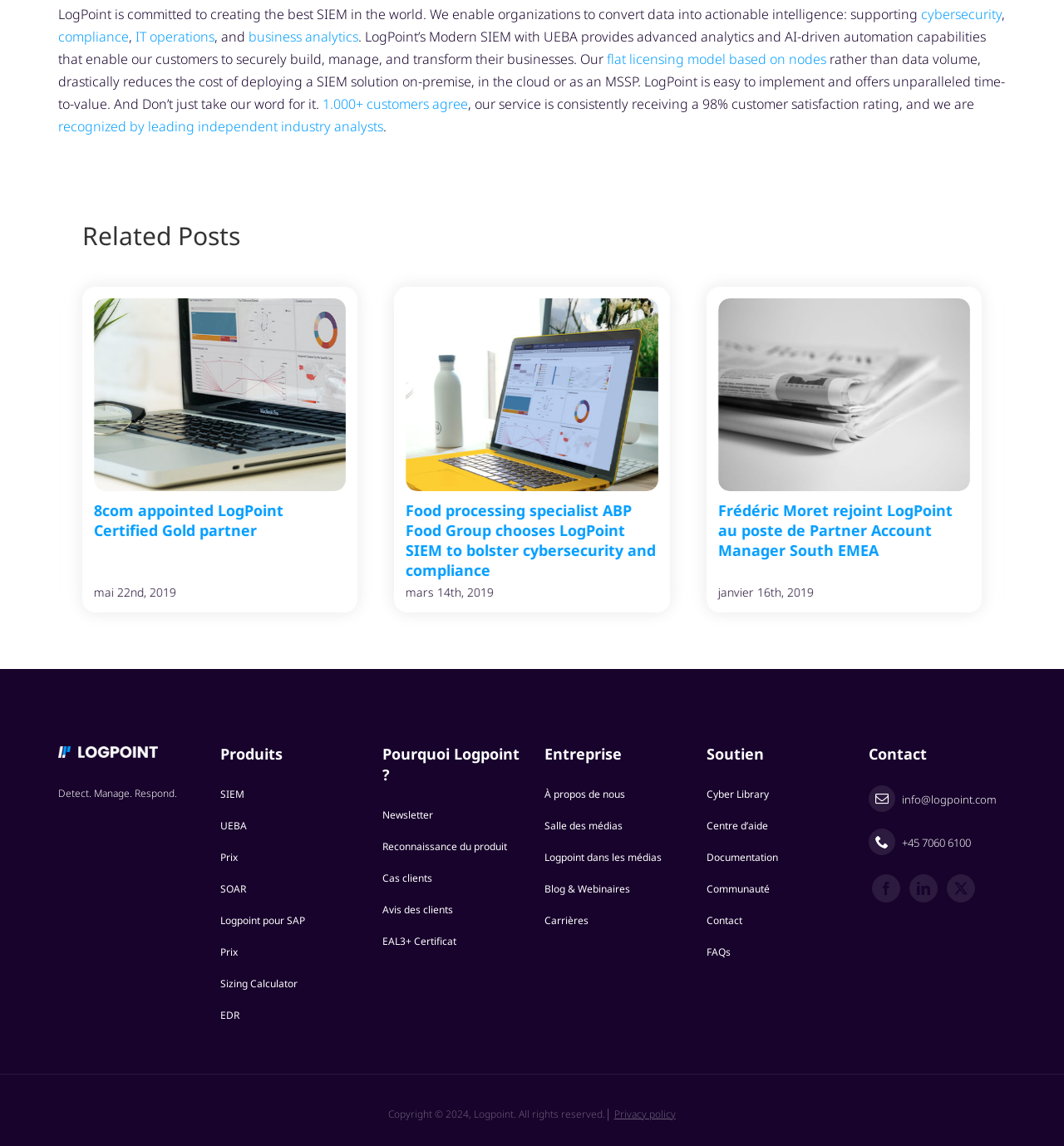Extract the bounding box coordinates for the HTML element that matches this description: "Cas clients". The coordinates should be four float numbers between 0 and 1, i.e., [left, top, right, bottom].

[0.359, 0.76, 0.48, 0.772]